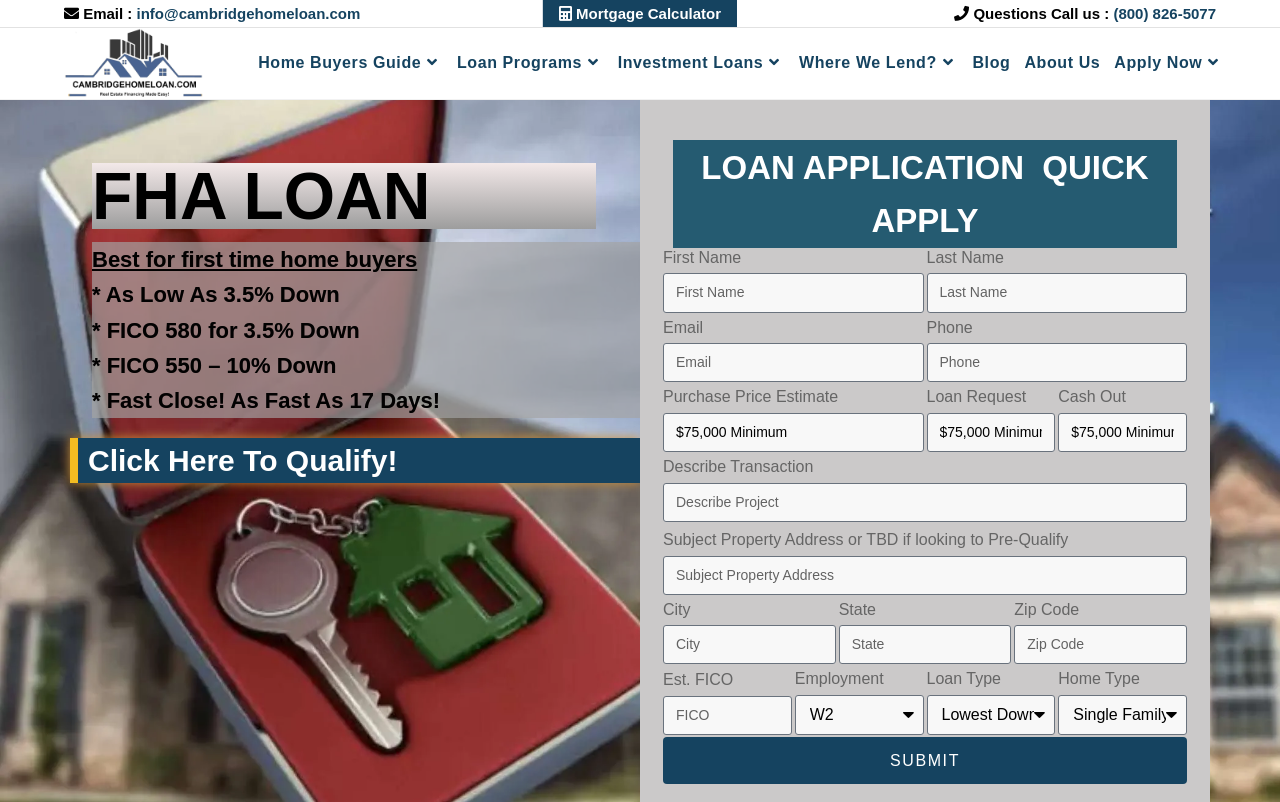Please identify the bounding box coordinates of the region to click in order to complete the task: "Click the 'Mortgage Calculator' link". The coordinates must be four float numbers between 0 and 1, specified as [left, top, right, bottom].

[0.424, 0.0, 0.576, 0.034]